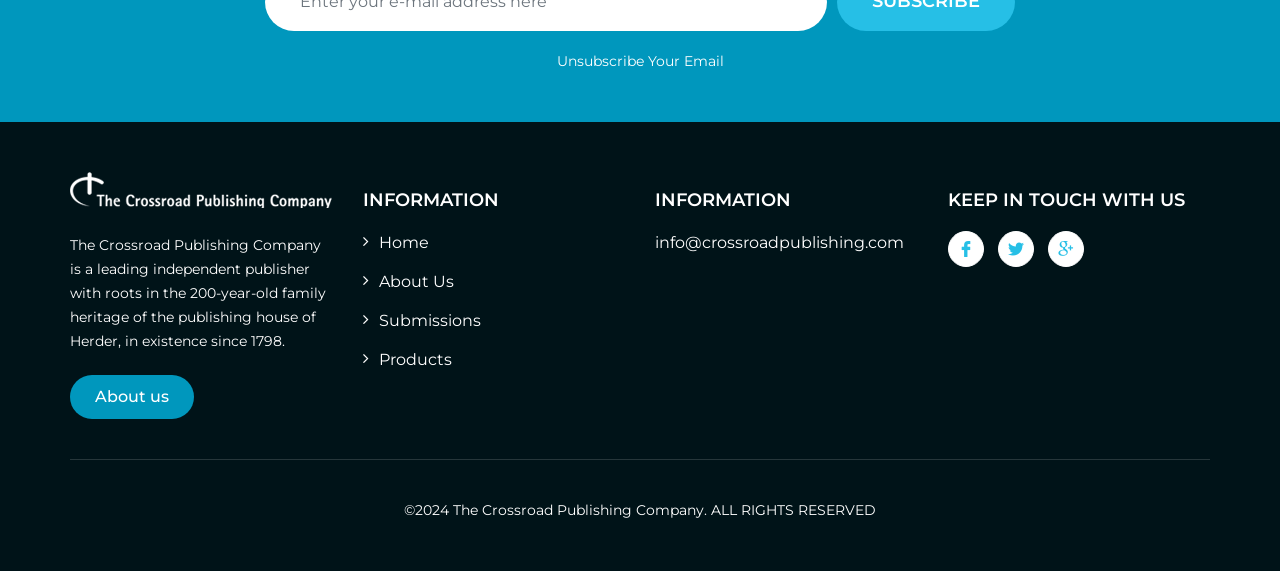What is the email address to contact for information?
Based on the screenshot, provide your answer in one word or phrase.

info@crossroadpublishing.com